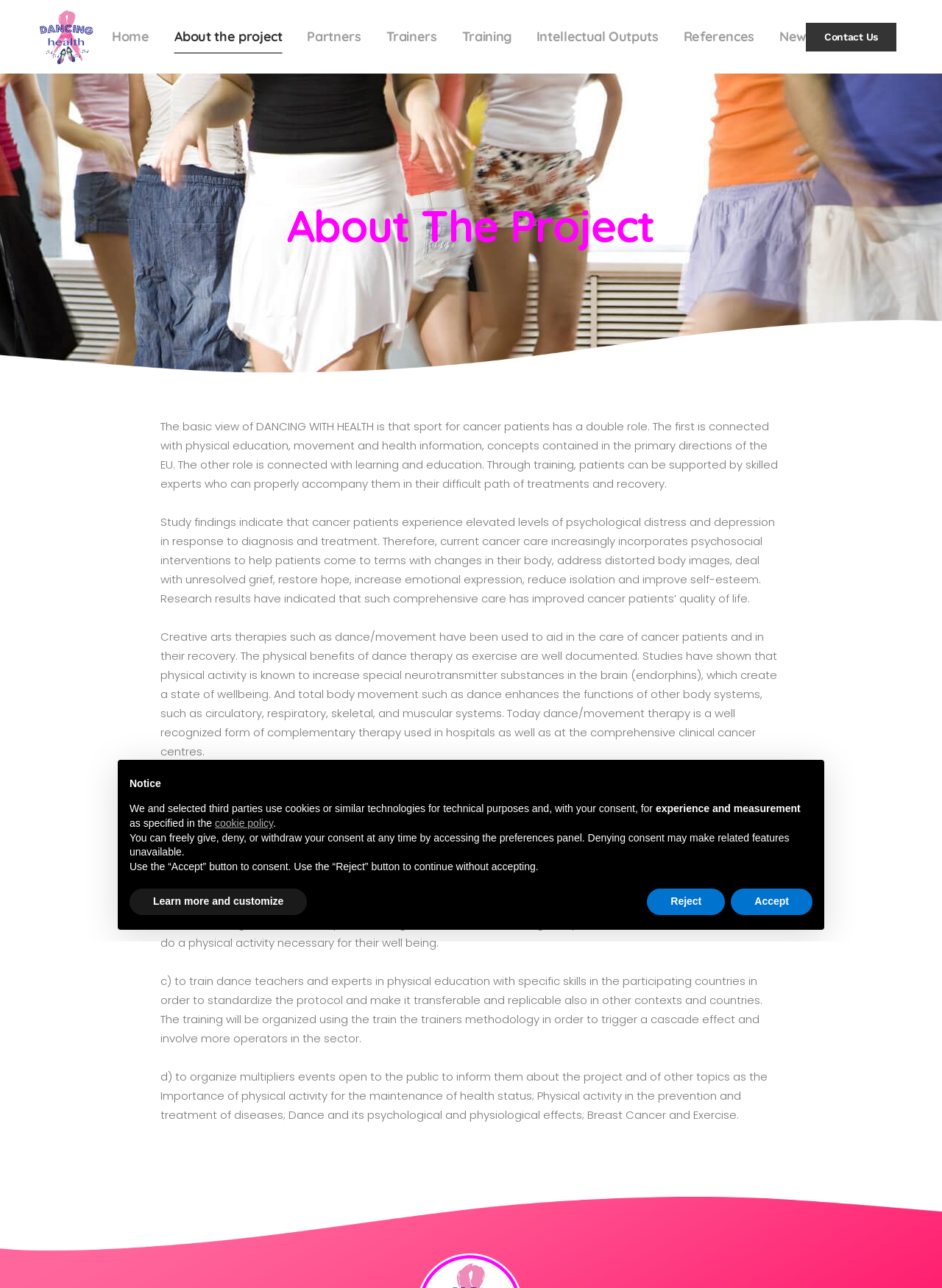Please specify the bounding box coordinates for the clickable region that will help you carry out the instruction: "Click the 'Contact Us' link".

[0.855, 0.017, 0.952, 0.04]